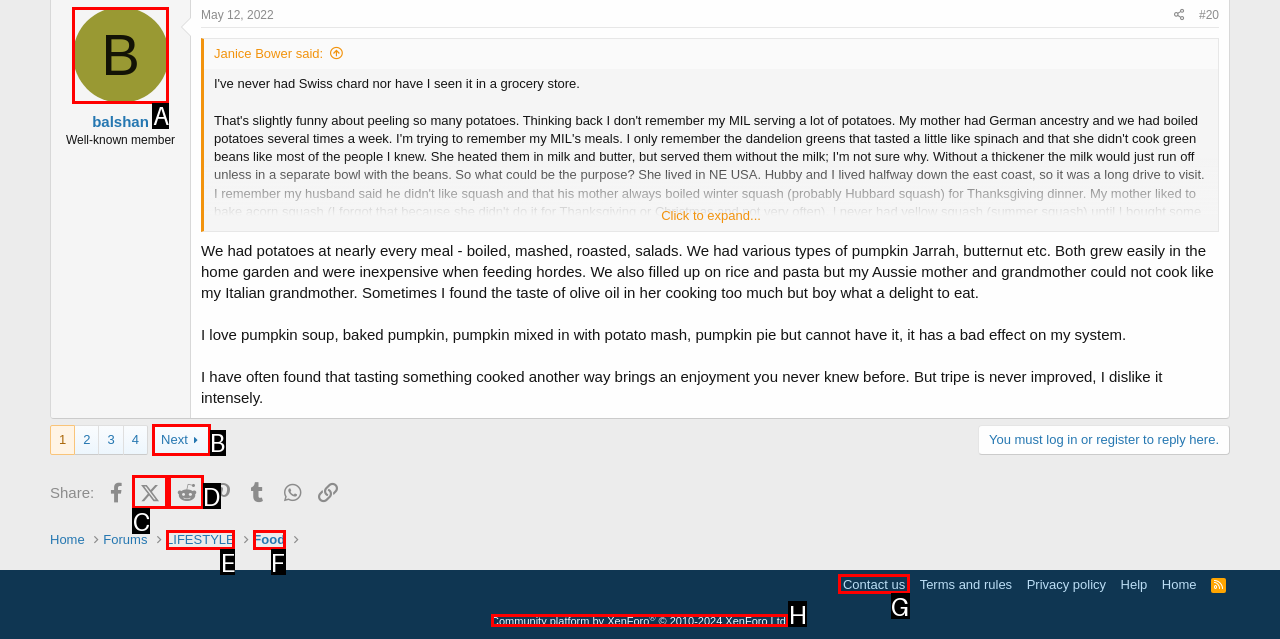For the task: Click on the 'Food' category, identify the HTML element to click.
Provide the letter corresponding to the right choice from the given options.

F